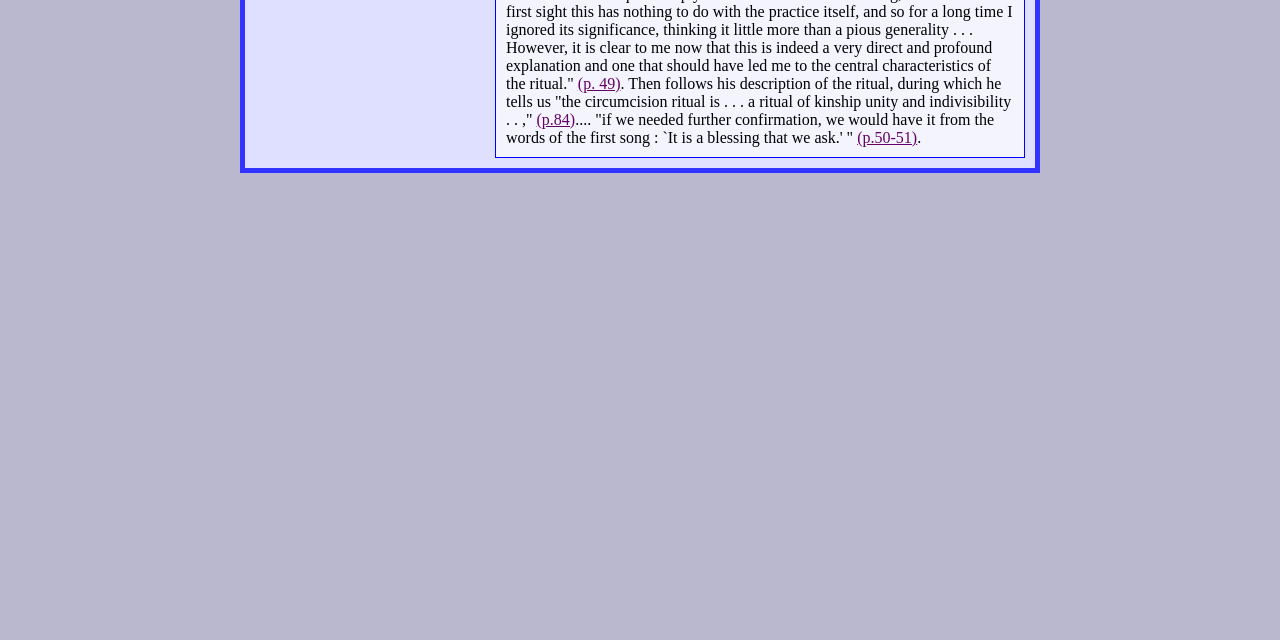Please provide the bounding box coordinates in the format (top-left x, top-left y, bottom-right x, bottom-right y). Remember, all values are floating point numbers between 0 and 1. What is the bounding box coordinate of the region described as: (p.84)

[0.419, 0.173, 0.449, 0.2]